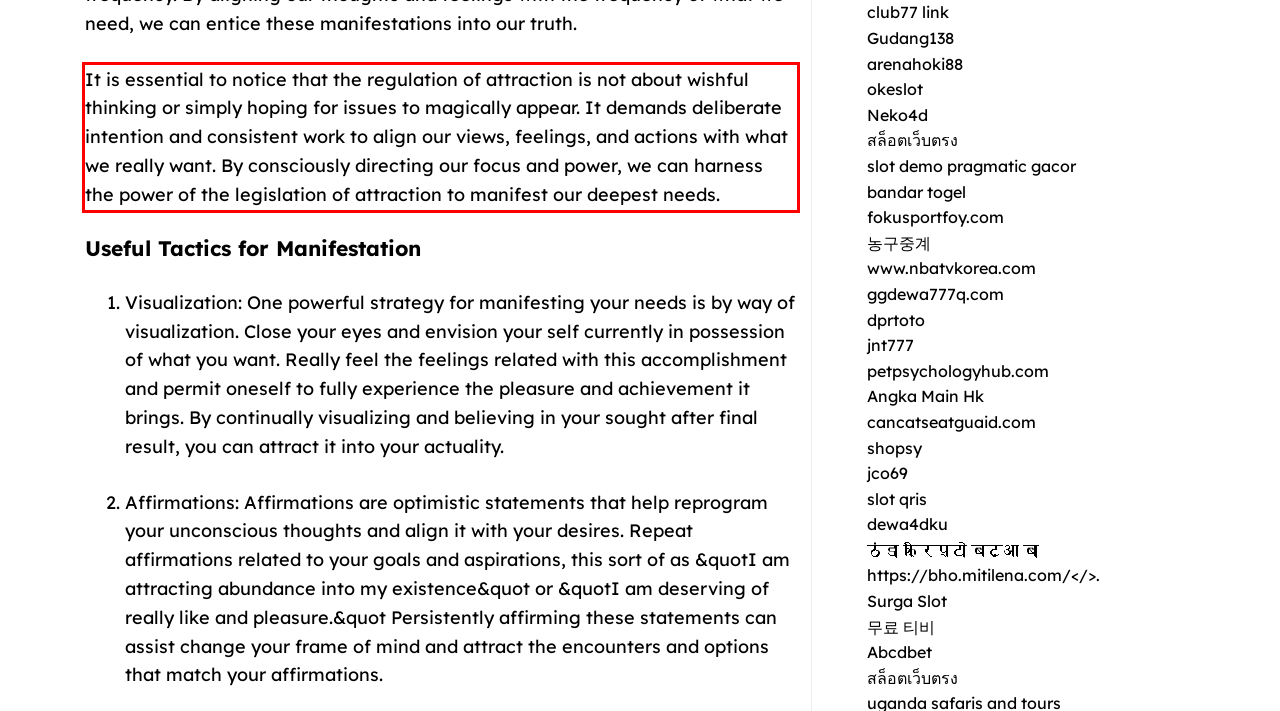Given the screenshot of the webpage, identify the red bounding box, and recognize the text content inside that red bounding box.

It is essential to notice that the regulation of attraction is not about wishful thinking or simply hoping for issues to magically appear. It demands deliberate intention and consistent work to align our views, feelings, and actions with what we really want. By consciously directing our focus and power, we can harness the power of the legislation of attraction to manifest our deepest needs.